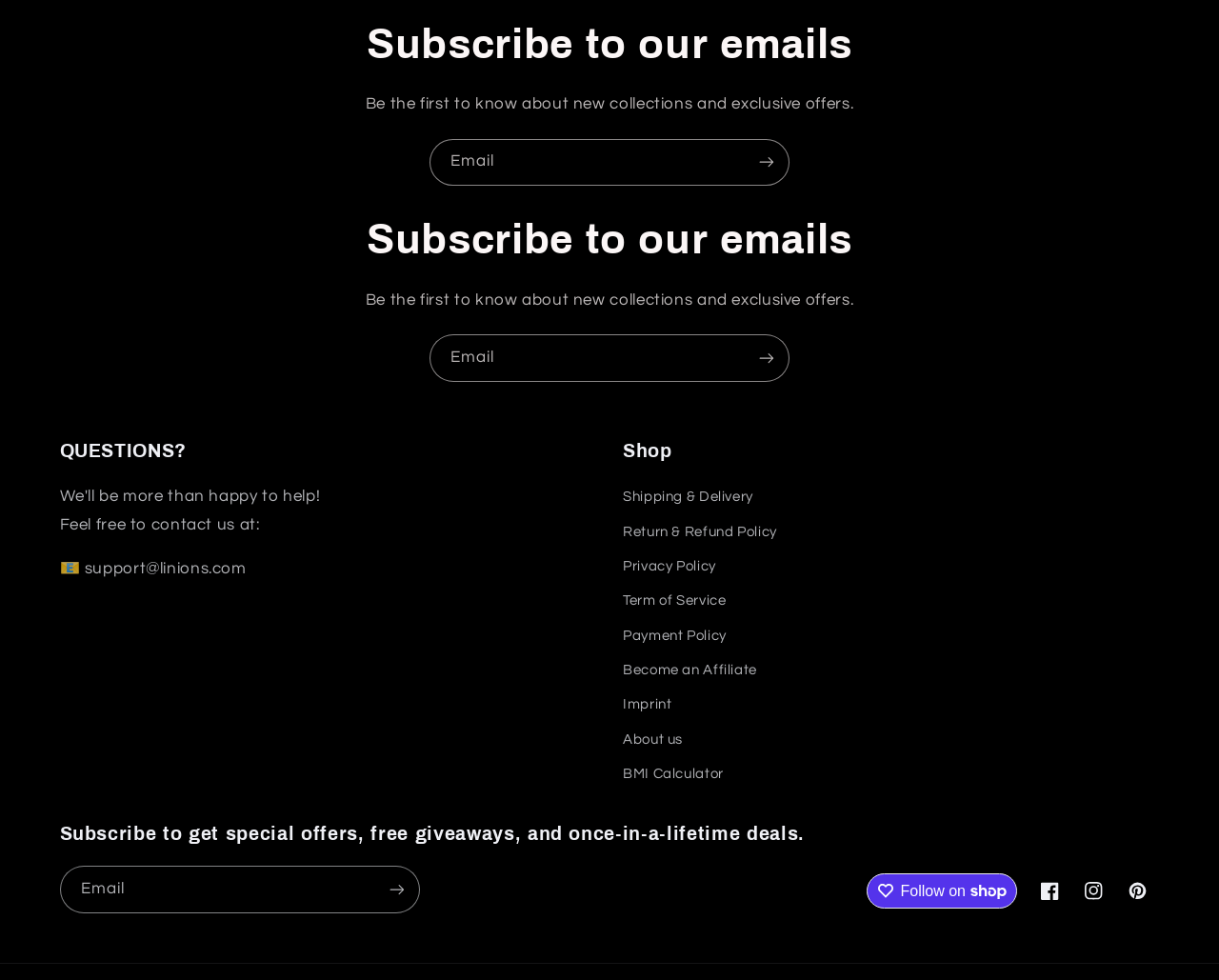Point out the bounding box coordinates of the section to click in order to follow this instruction: "Follow on Shop".

[0.711, 0.892, 0.835, 0.927]